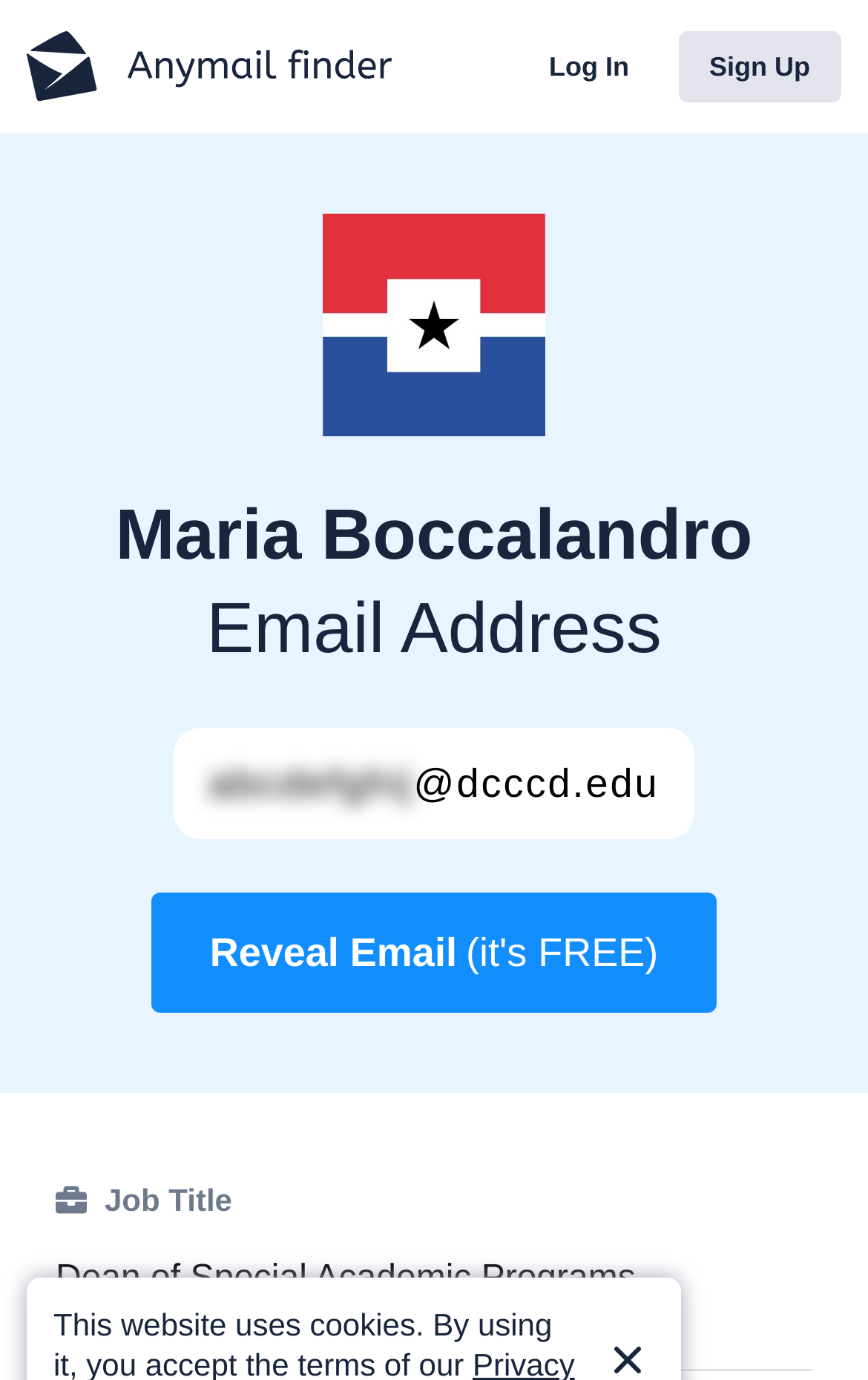What action can be performed by clicking the 'Log In' link?
Using the image provided, answer with just one word or phrase.

Log in to the system